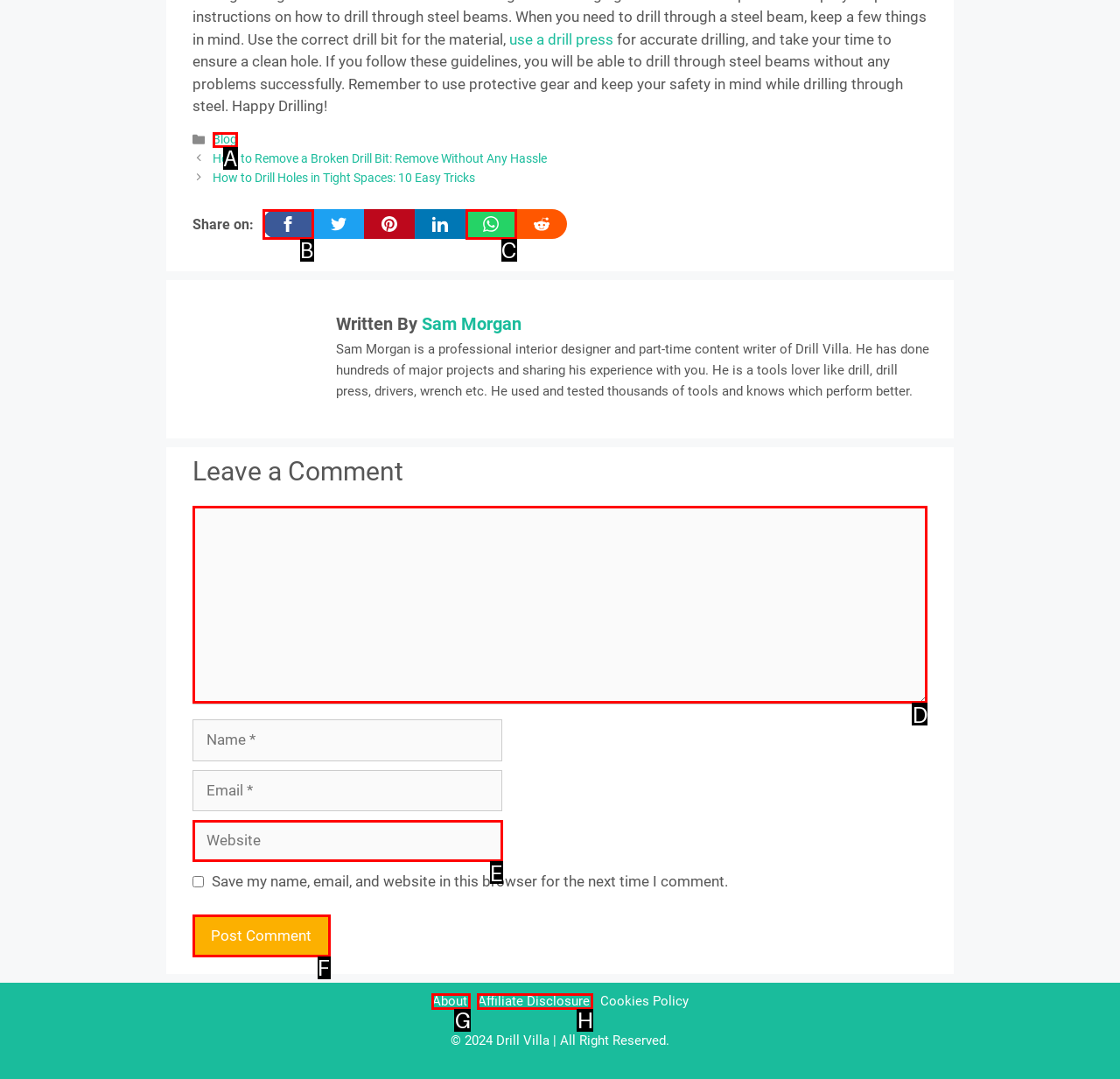Please indicate which HTML element should be clicked to fulfill the following task: Read the article. Provide the letter of the selected option.

None